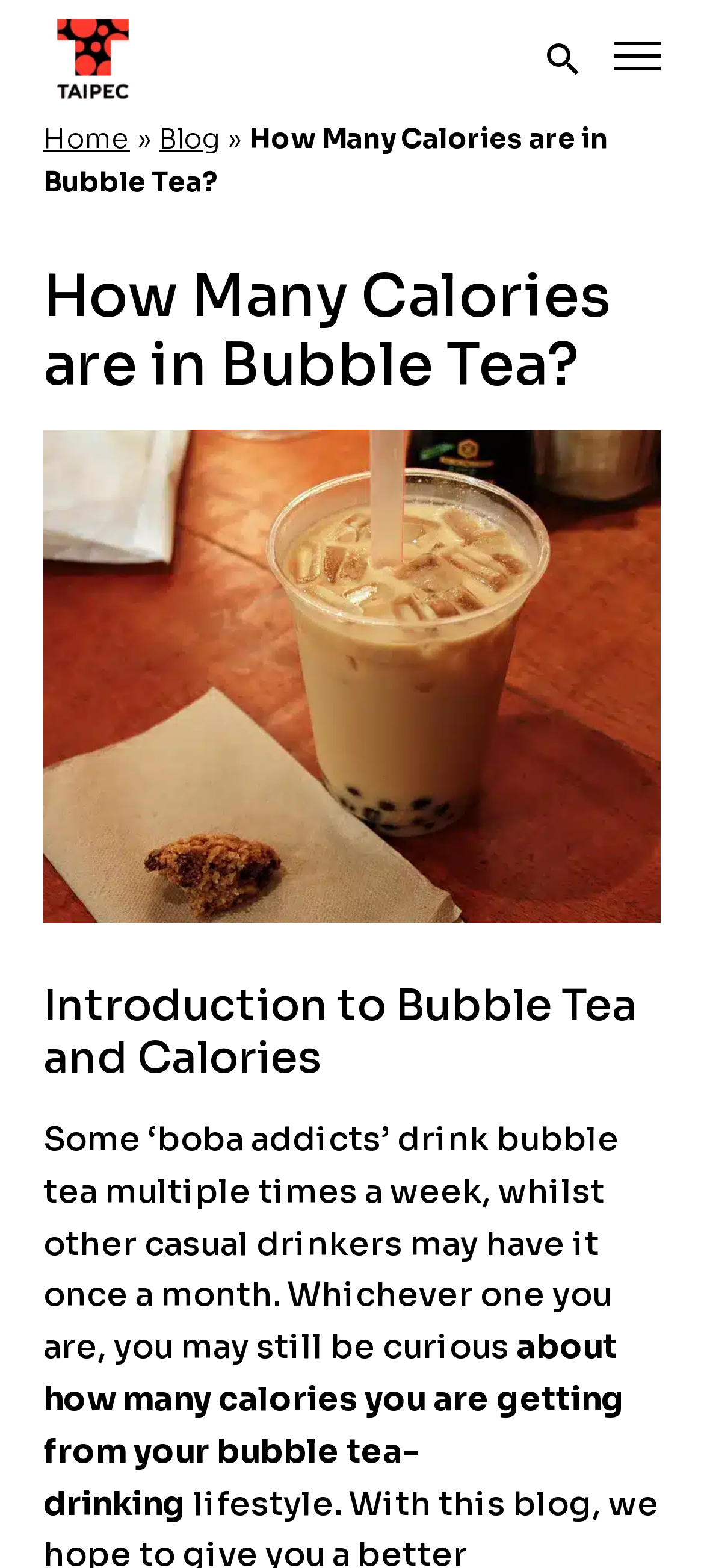How many headings are on the webpage?
Based on the image, provide a one-word or brief-phrase response.

2